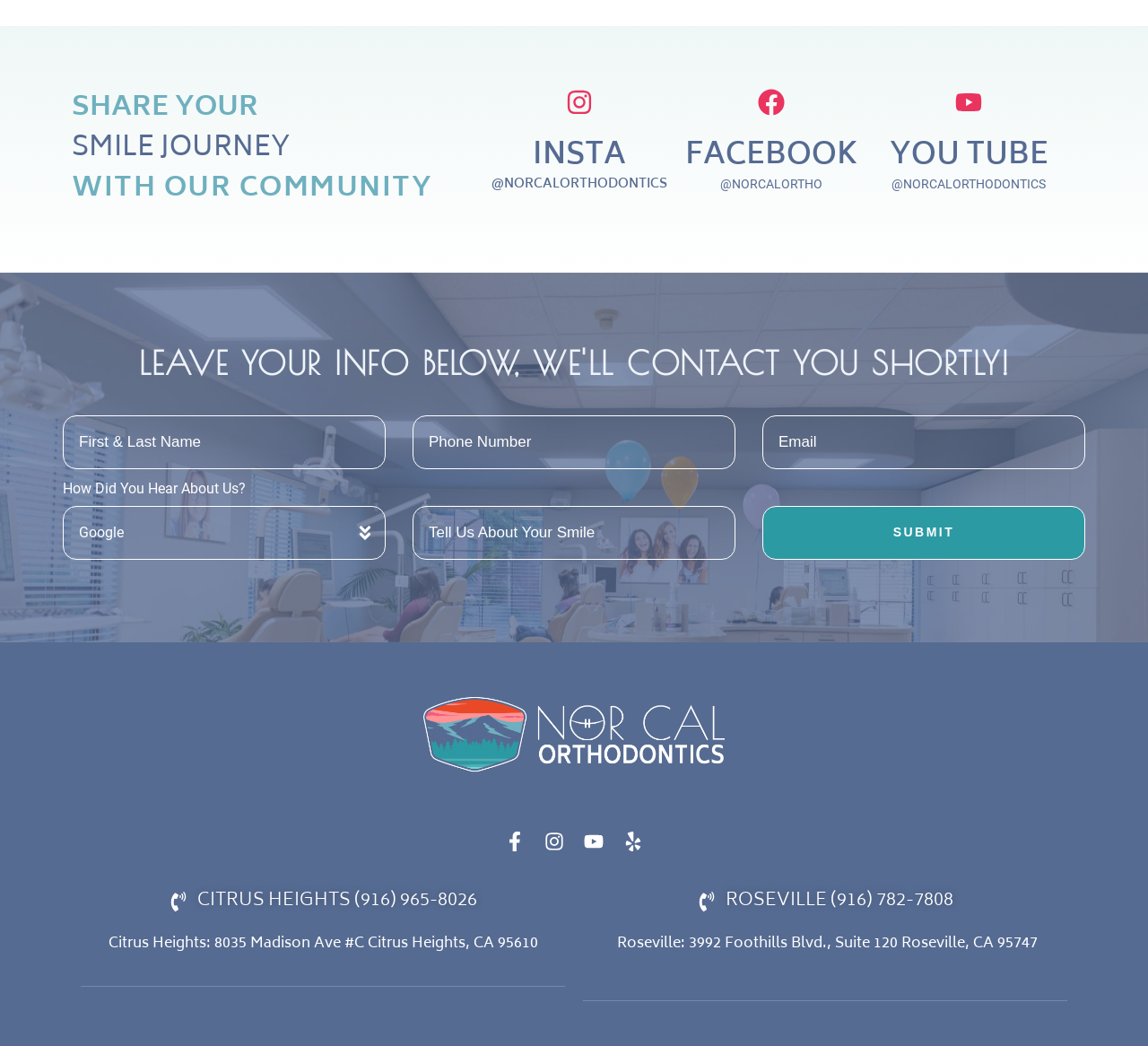Please determine the bounding box coordinates of the area that needs to be clicked to complete this task: 'Select an option from the How Did You Hear About Us? dropdown'. The coordinates must be four float numbers between 0 and 1, formatted as [left, top, right, bottom].

[0.055, 0.484, 0.336, 0.535]